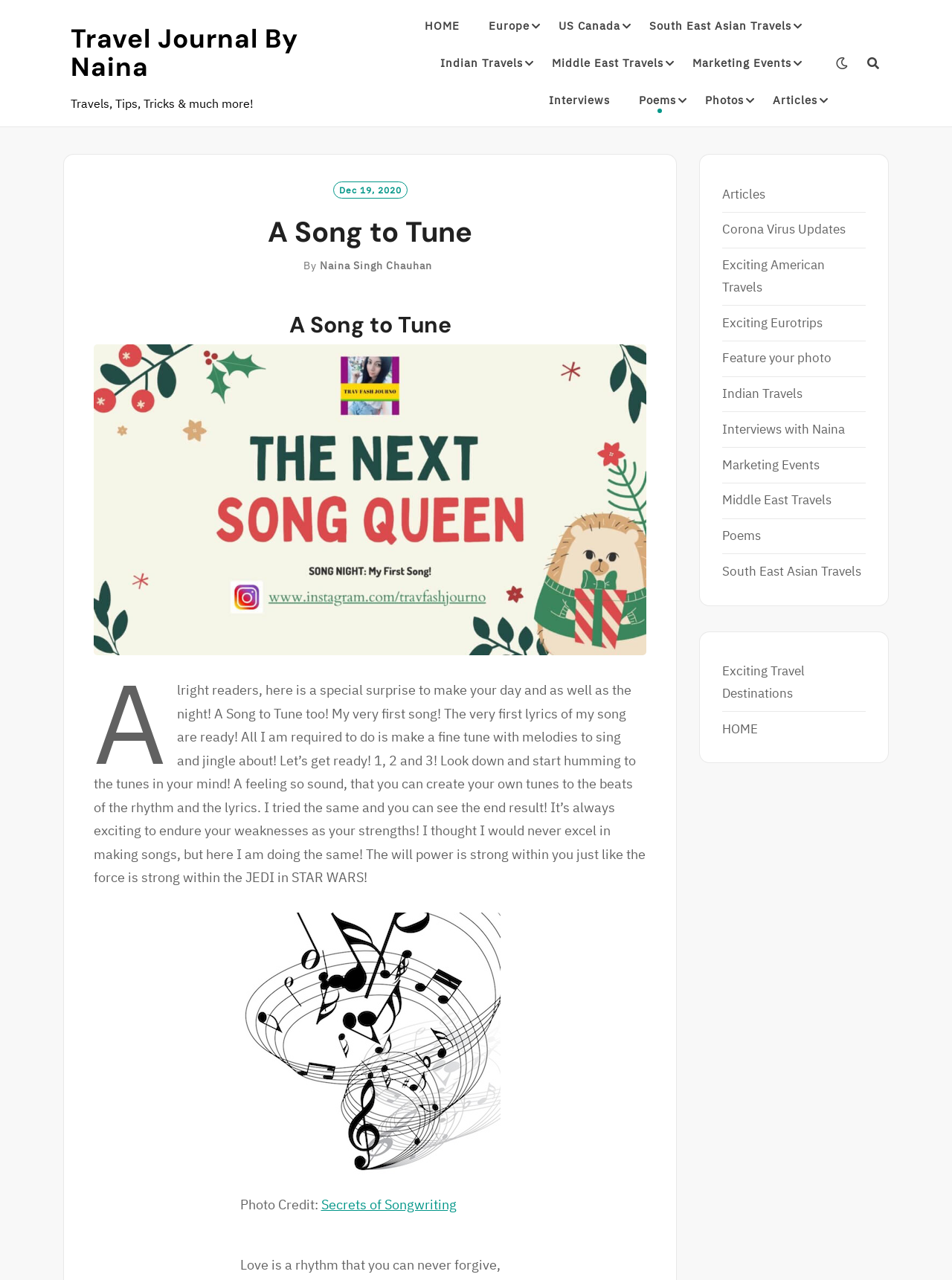Pinpoint the bounding box coordinates of the element to be clicked to execute the instruction: "Check out 'Poems'".

[0.671, 0.064, 0.71, 0.093]